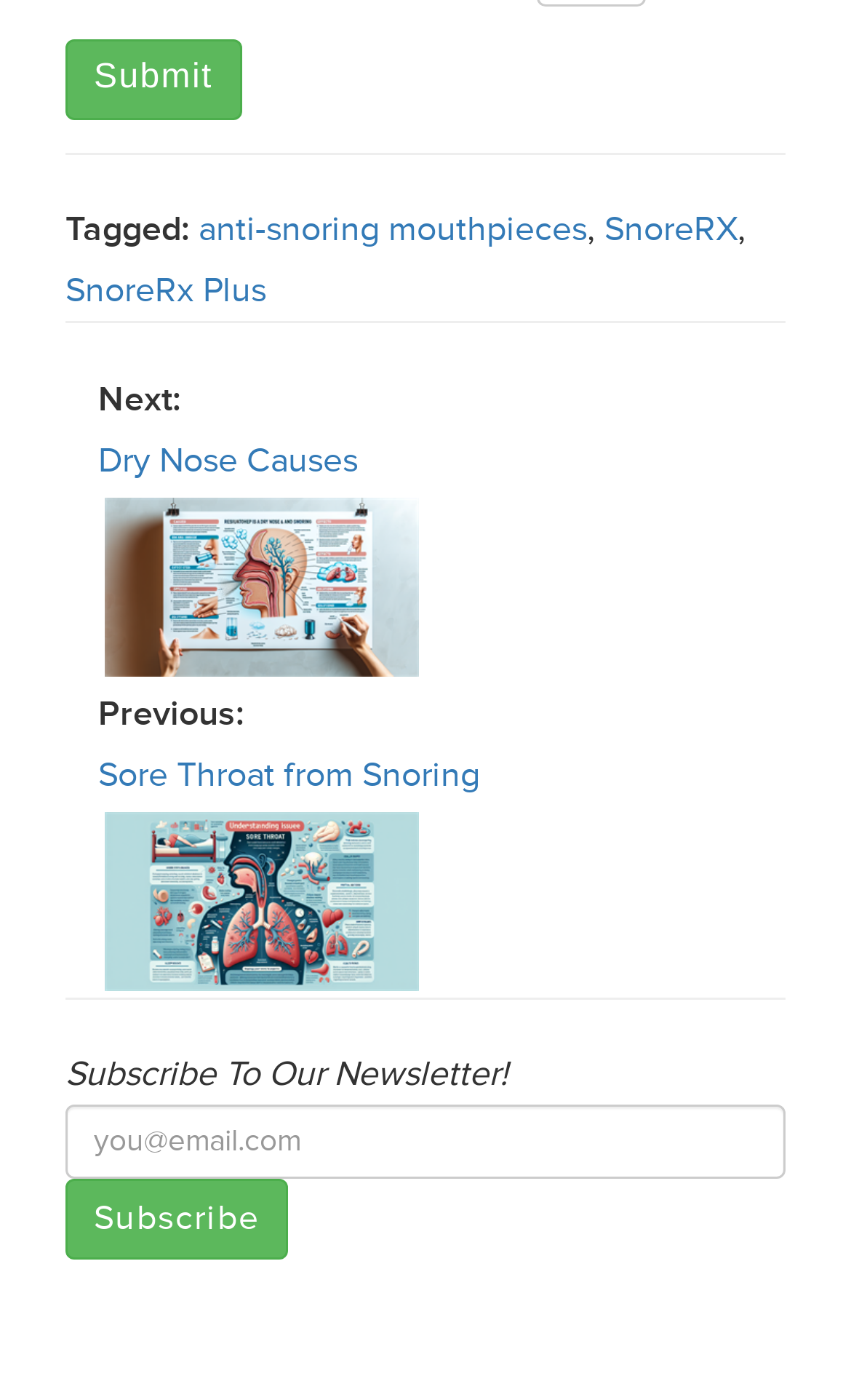How many images are there on this webpage?
Answer with a single word or short phrase according to what you see in the image.

2